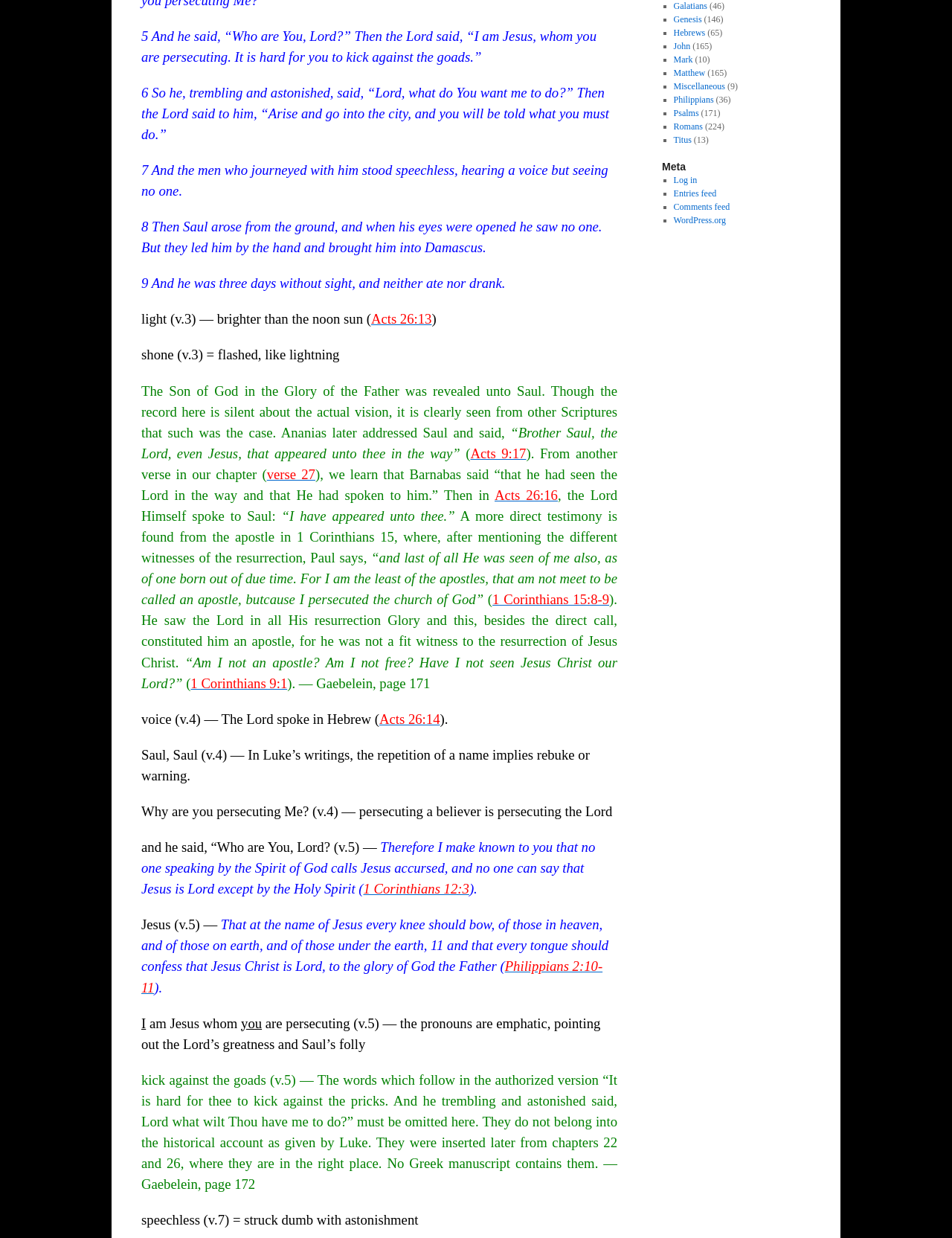Given the element description: "1 Corinthians 12:3", predict the bounding box coordinates of the UI element it refers to, using four float numbers between 0 and 1, i.e., [left, top, right, bottom].

[0.382, 0.712, 0.493, 0.724]